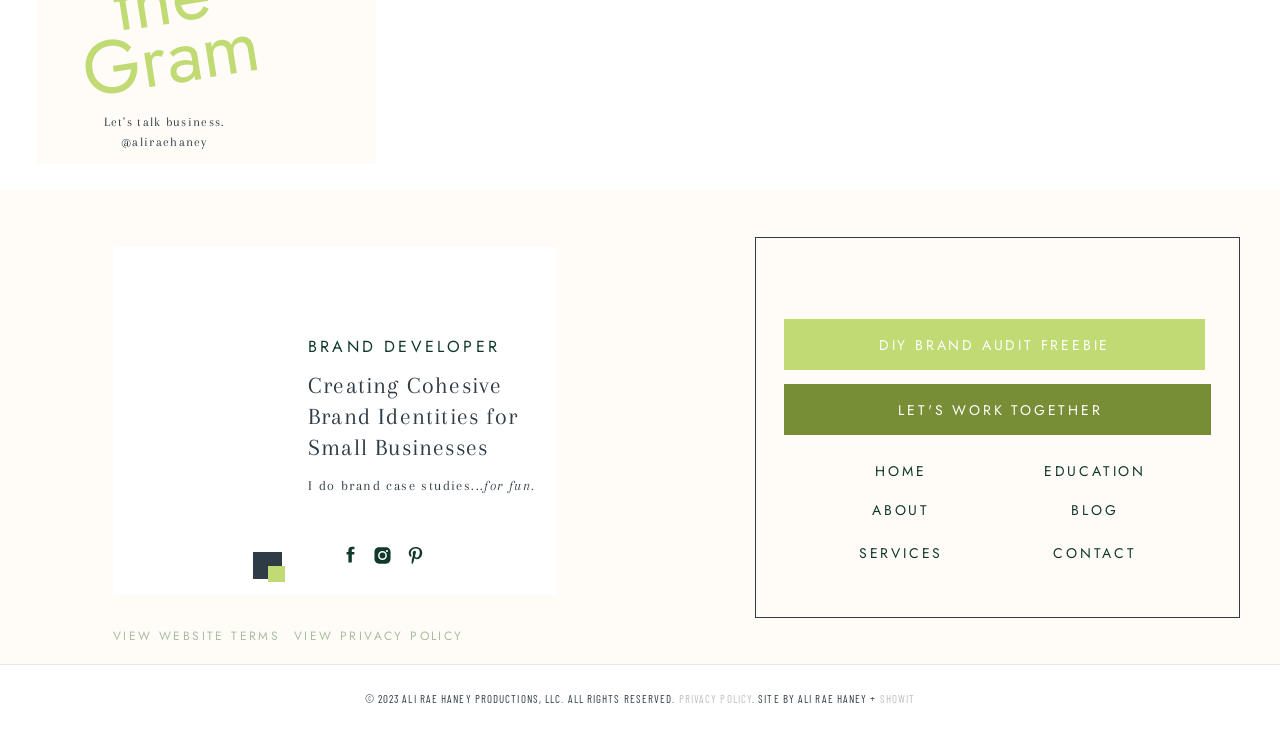Please identify the bounding box coordinates of the element I need to click to follow this instruction: "Check the 'SERVICES' section".

[0.671, 0.742, 0.737, 0.769]